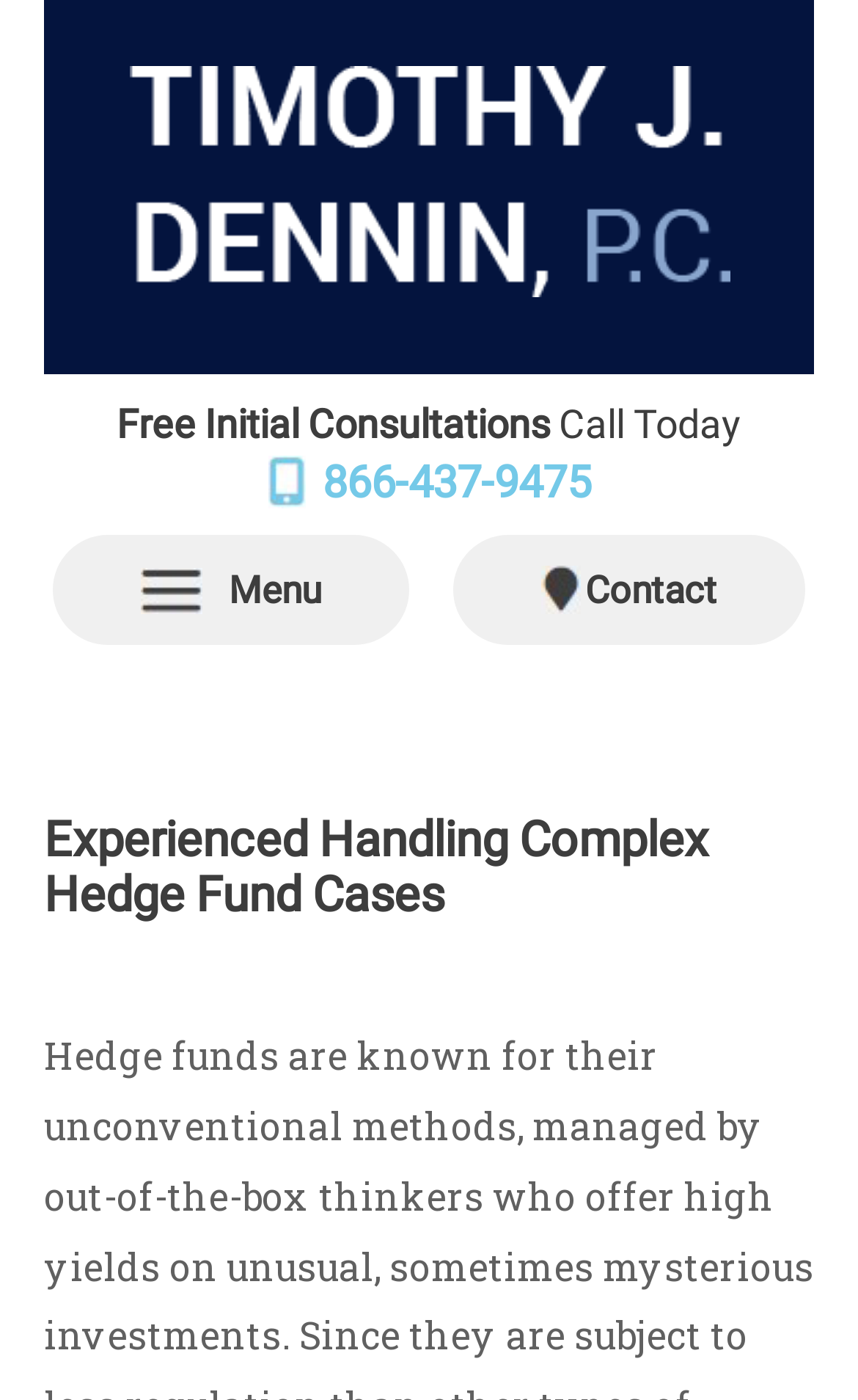Please give a succinct answer using a single word or phrase:
What is the topic of the webpage?

Hedge Fund Fraud